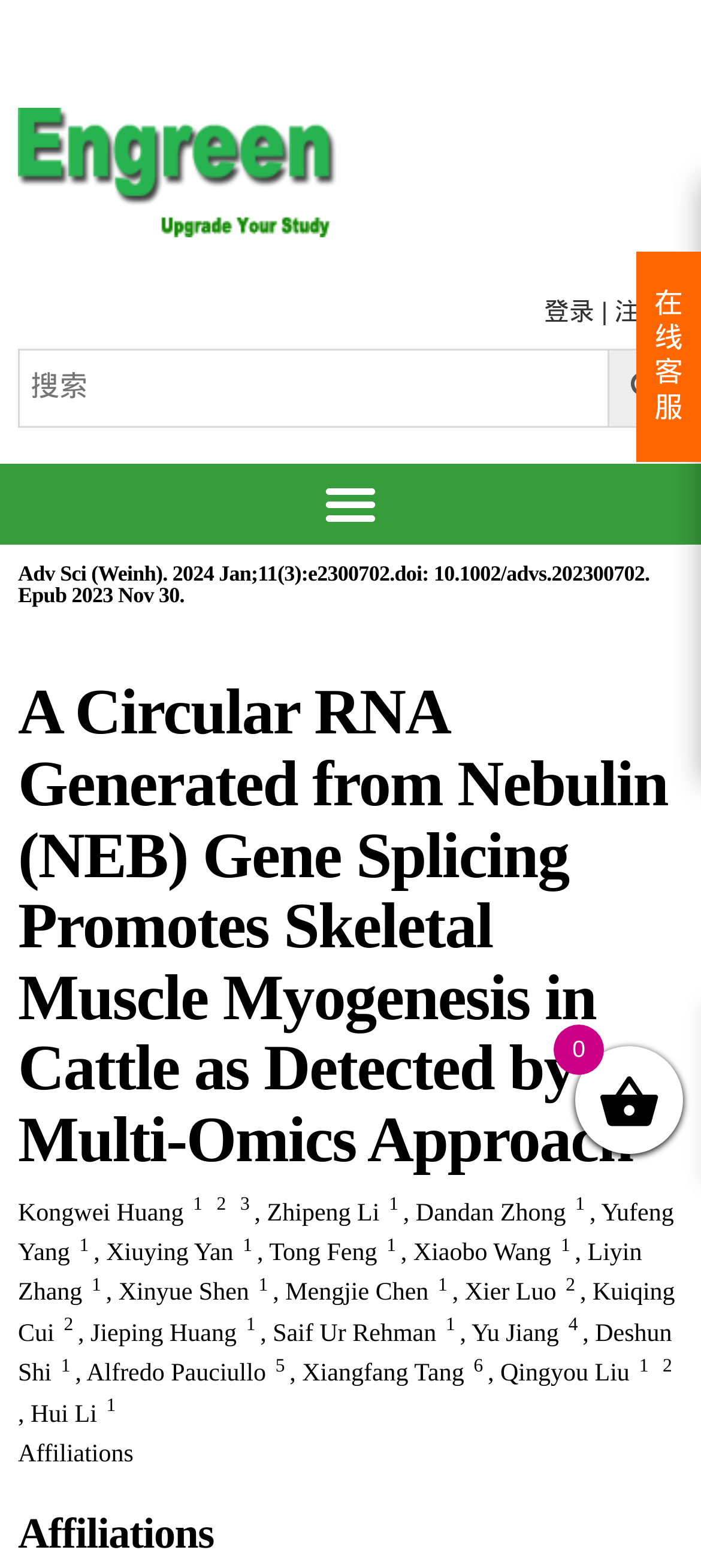Identify the bounding box coordinates of the clickable region required to complete the instruction: "click login". The coordinates should be given as four float numbers within the range of 0 and 1, i.e., [left, top, right, bottom].

[0.776, 0.189, 0.848, 0.207]